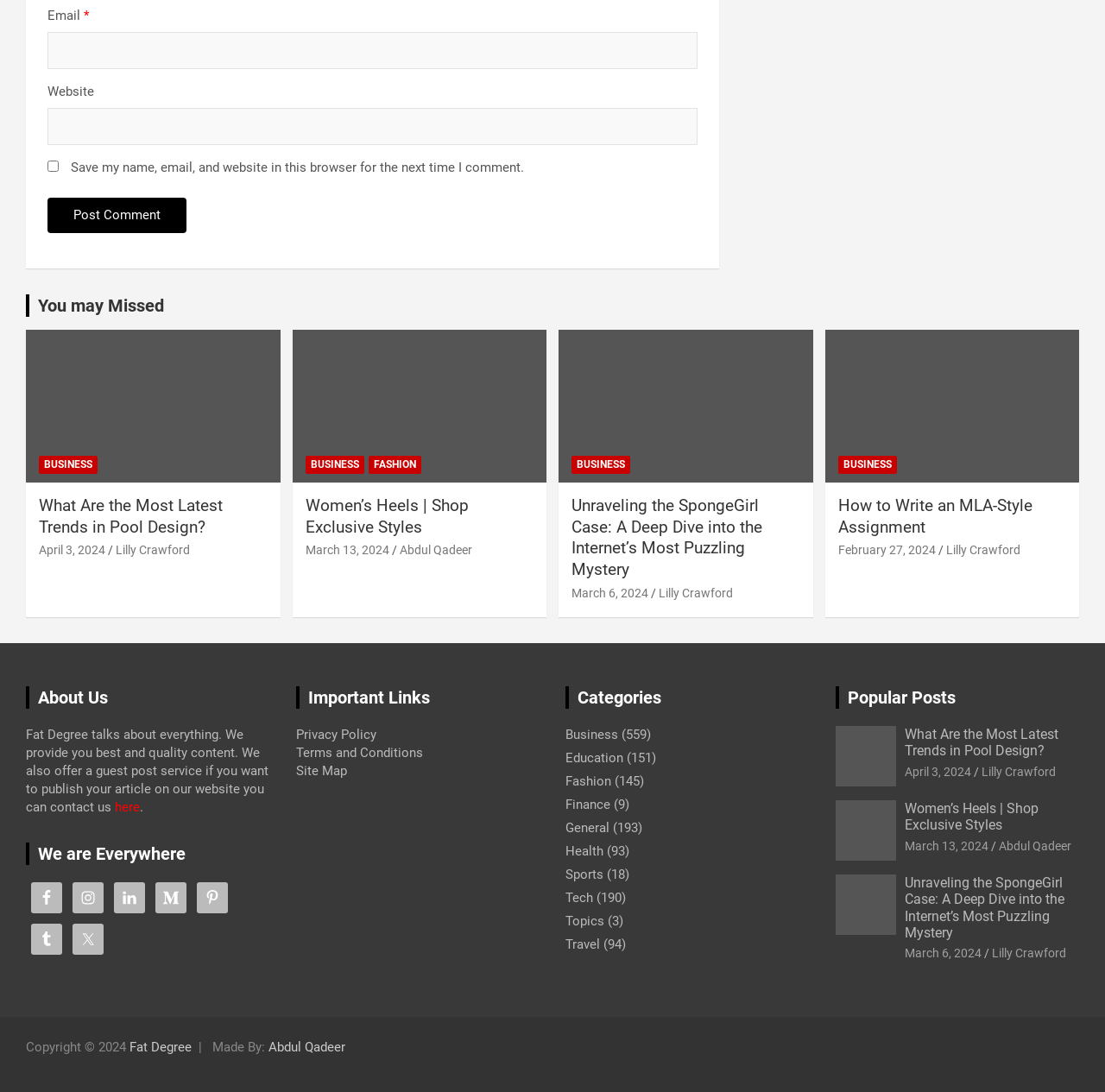What is the title of the first article on the website?
Please use the image to provide an in-depth answer to the question.

The first article on the website has a heading 'You may Missed' which is a link, suggesting that it is the title of the article.